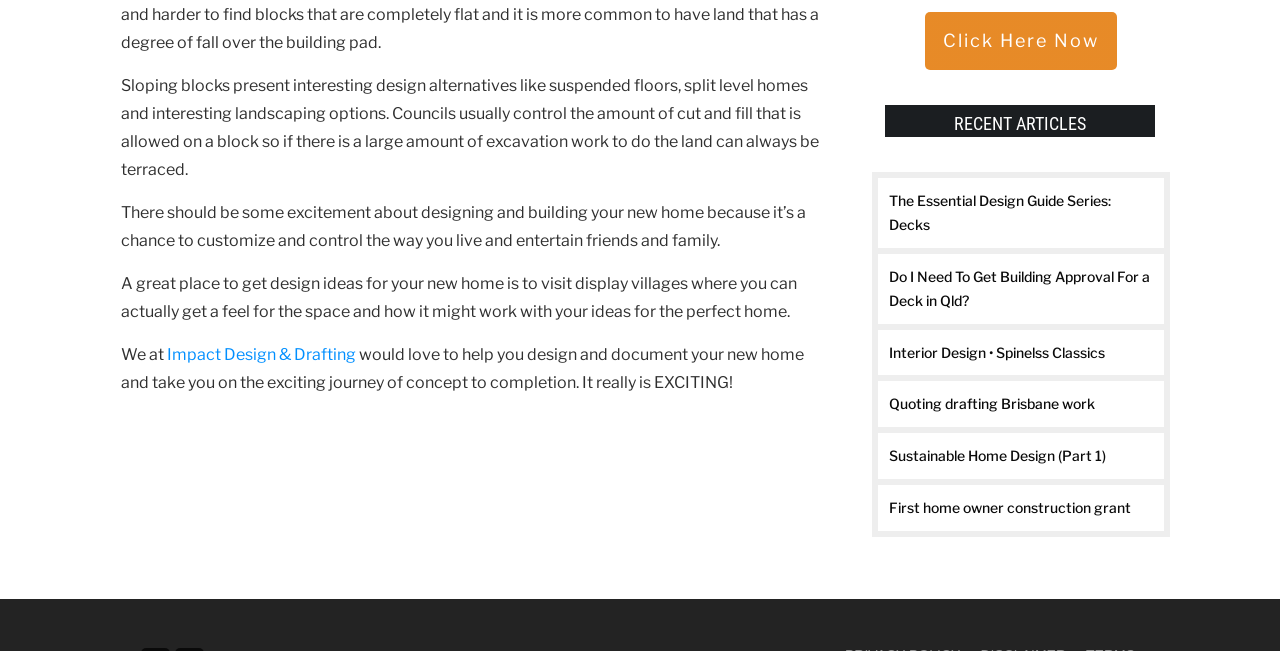Determine the bounding box coordinates for the area that needs to be clicked to fulfill this task: "Explore 'Sustainable Home Design (Part 1)'". The coordinates must be given as four float numbers between 0 and 1, i.e., [left, top, right, bottom].

[0.695, 0.687, 0.864, 0.713]